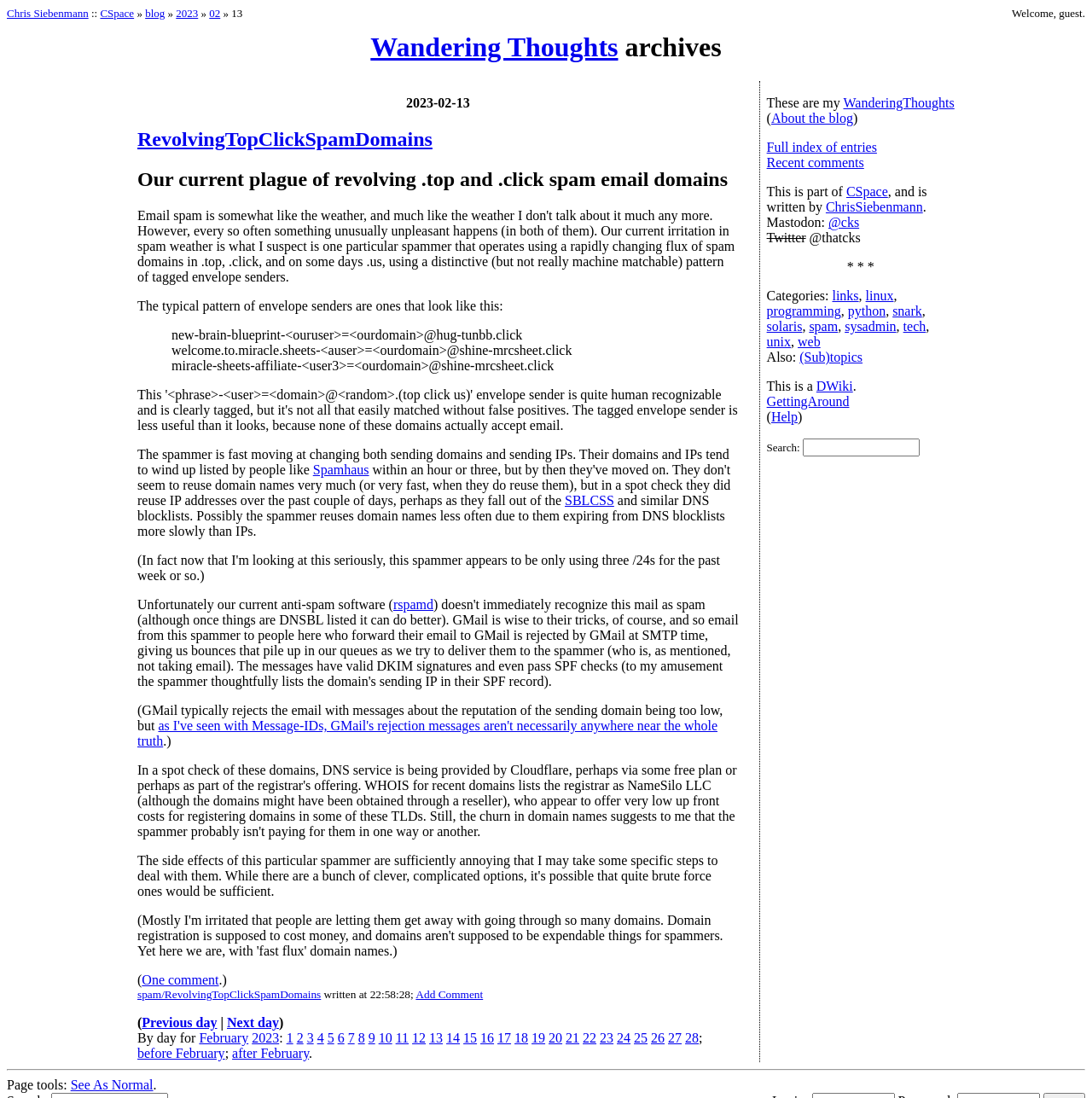Please locate the bounding box coordinates of the element's region that needs to be clicked to follow the instruction: "View the Facebook social media page". The bounding box coordinates should be provided as four float numbers between 0 and 1, i.e., [left, top, right, bottom].

None